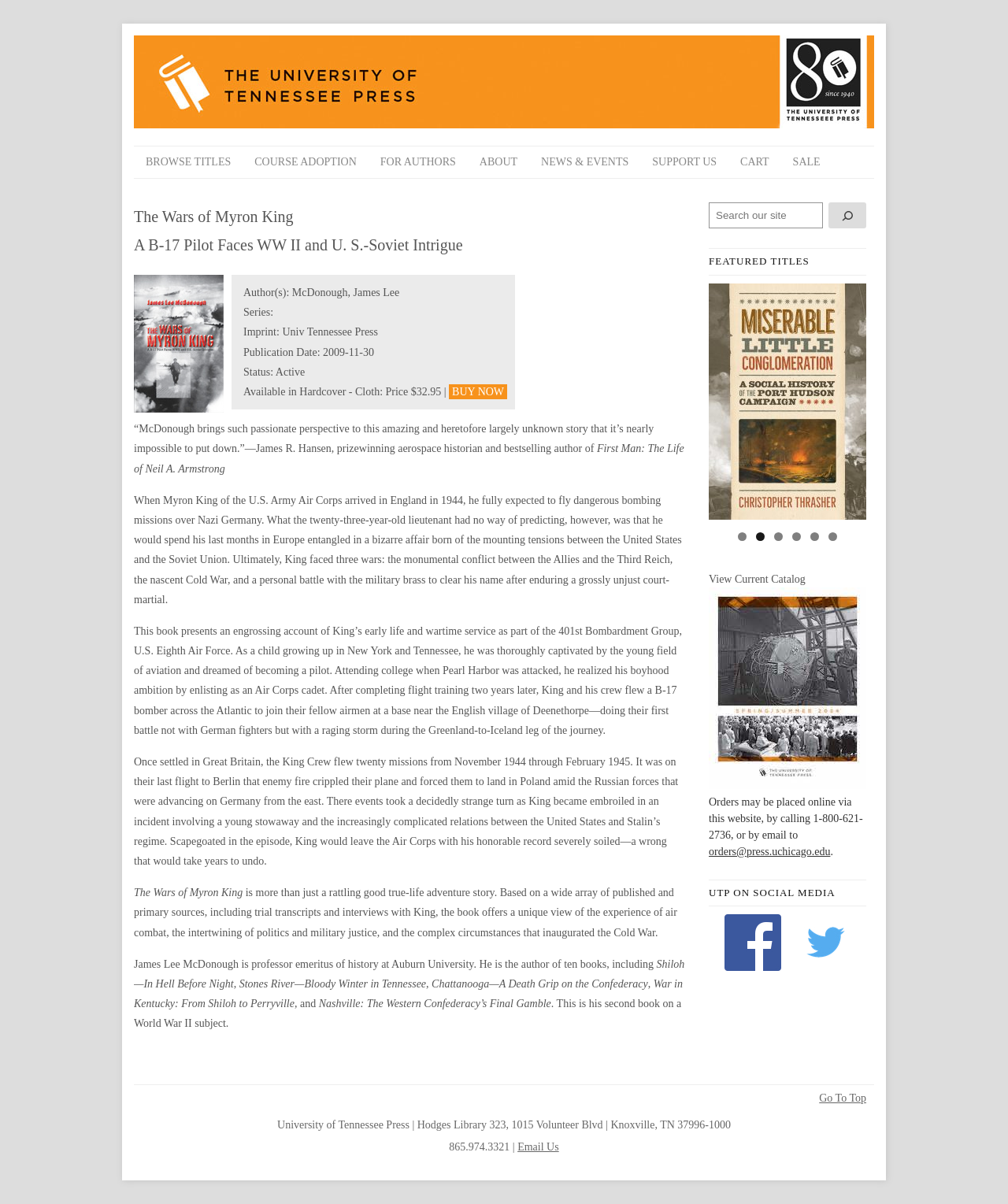Please locate the clickable area by providing the bounding box coordinates to follow this instruction: "Contact us via email".

[0.703, 0.702, 0.824, 0.712]